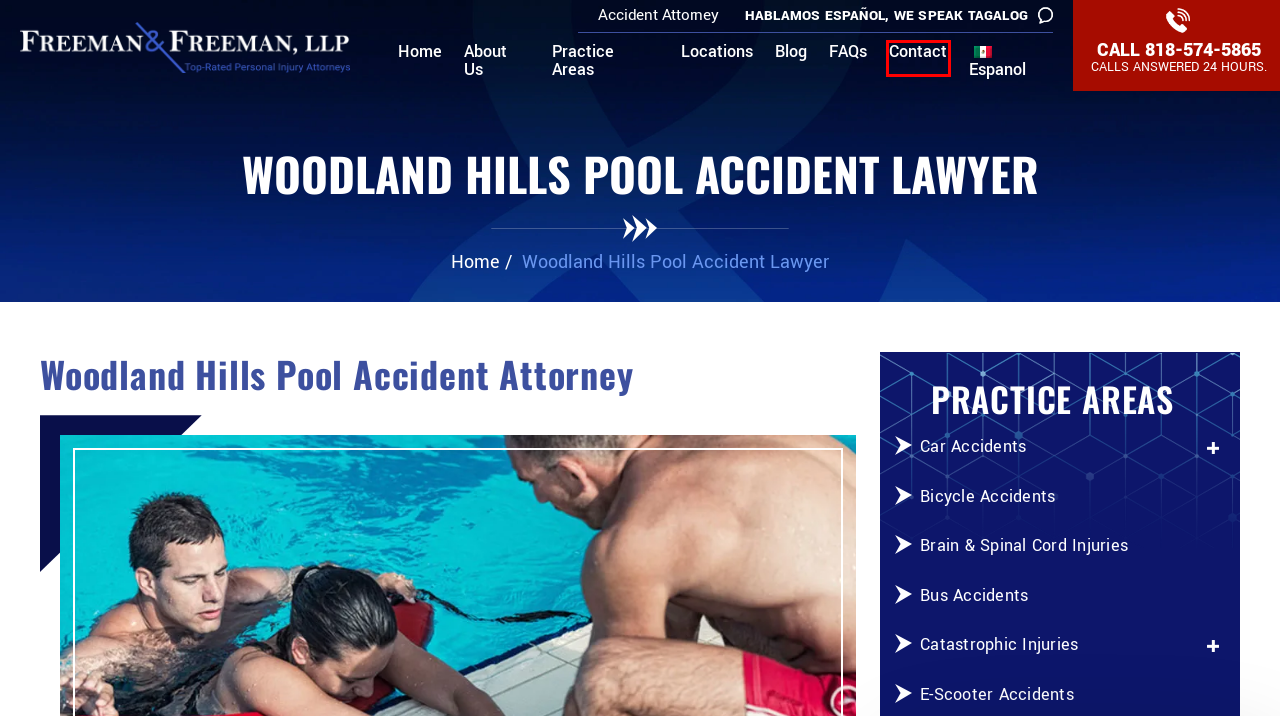You are presented with a screenshot of a webpage that includes a red bounding box around an element. Determine which webpage description best matches the page that results from clicking the element within the red bounding box. Here are the candidates:
A. Woodland Hills Abogado de Accidente de Piscina - Consulta Gratis
B. Contact | Freeman & Freeman, LLP | Woodland Hills, CA
C. Woodland Hills Catastrophic Injury Lawyer - Free Consultation
D. Woodland Hills Bicycle Accident Lawyer - Free Consultation
E. We Speak Tagalog - Contact us Today! | Freeman & Freeman, LLP
F. Practice Areas - Freeman & Freeman, LLP
G. Freeman & Freeman, LLP | Woodland Hills Personal Injury Law Firm
H. Blog - Freeman & Freeman, LLP

B